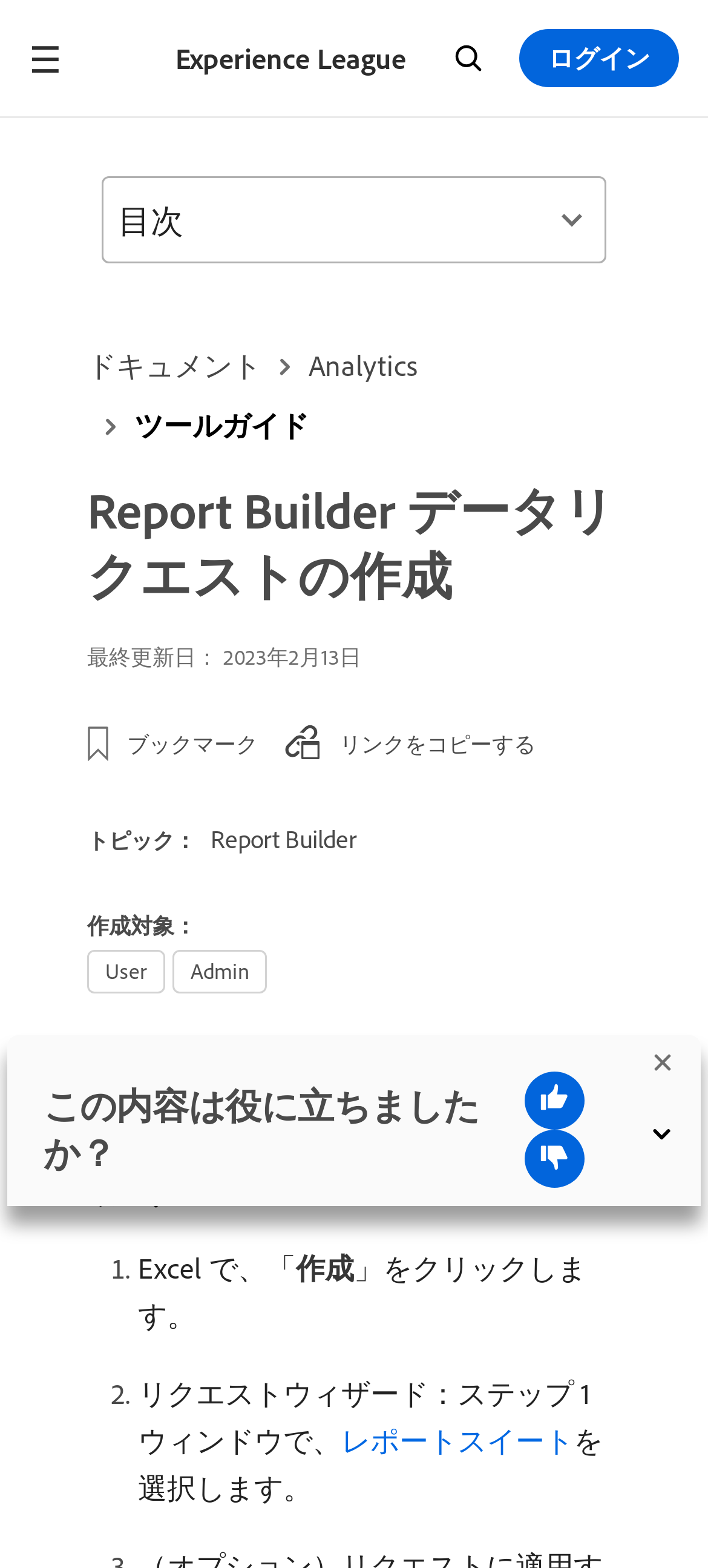What is the purpose of the feedback bar?
Please elaborate on the answer to the question with detailed information.

The feedback bar appears to be a feature that allows users to rate the webpage content, with options to provide a thumbs up or thumbs down, and a question 'この内容は役に立ちましたか？' (Was this content helpful?).